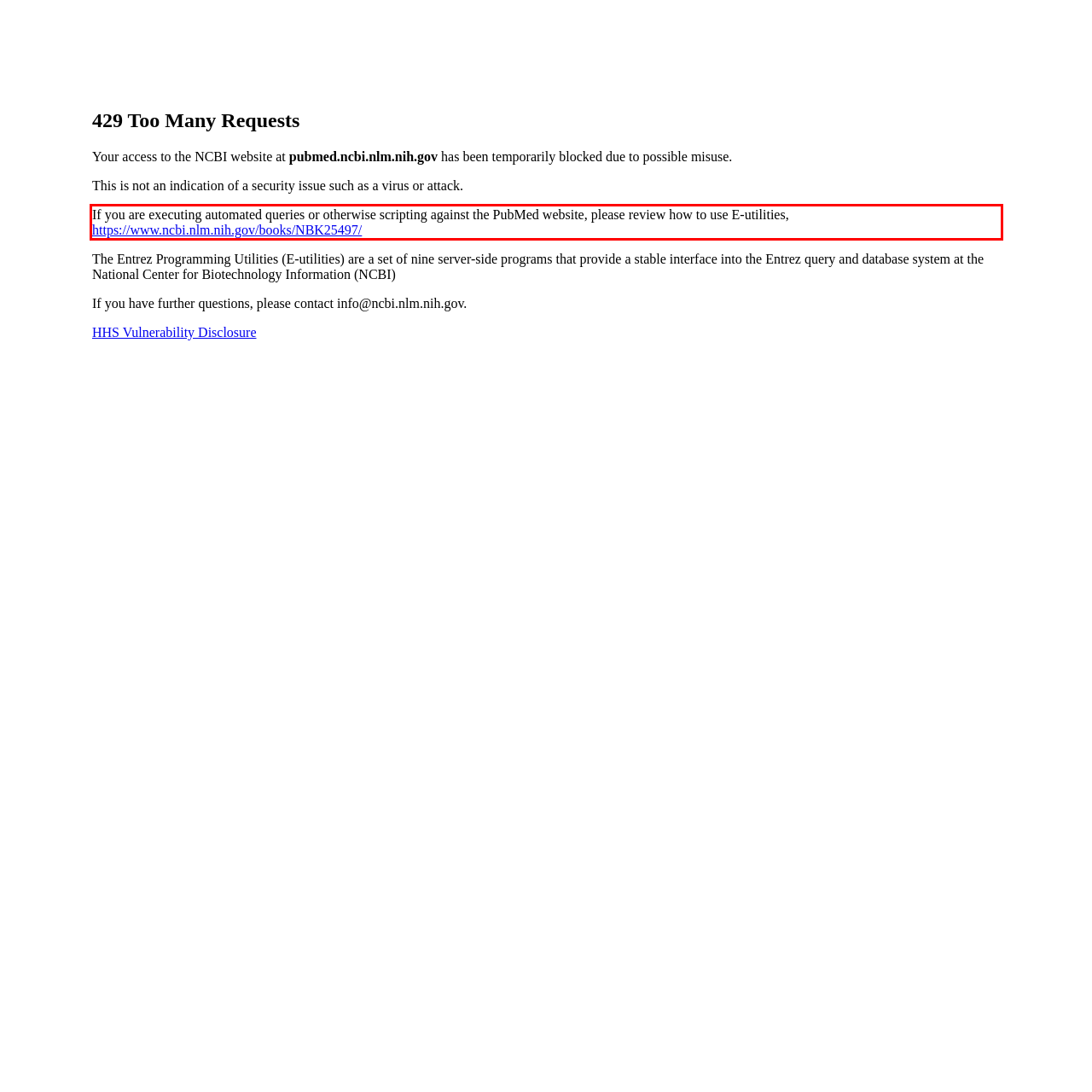The screenshot you have been given contains a UI element surrounded by a red rectangle. Use OCR to read and extract the text inside this red rectangle.

If you are executing automated queries or otherwise scripting against the PubMed website, please review how to use E-utilities, https://www.ncbi.nlm.nih.gov/books/NBK25497/